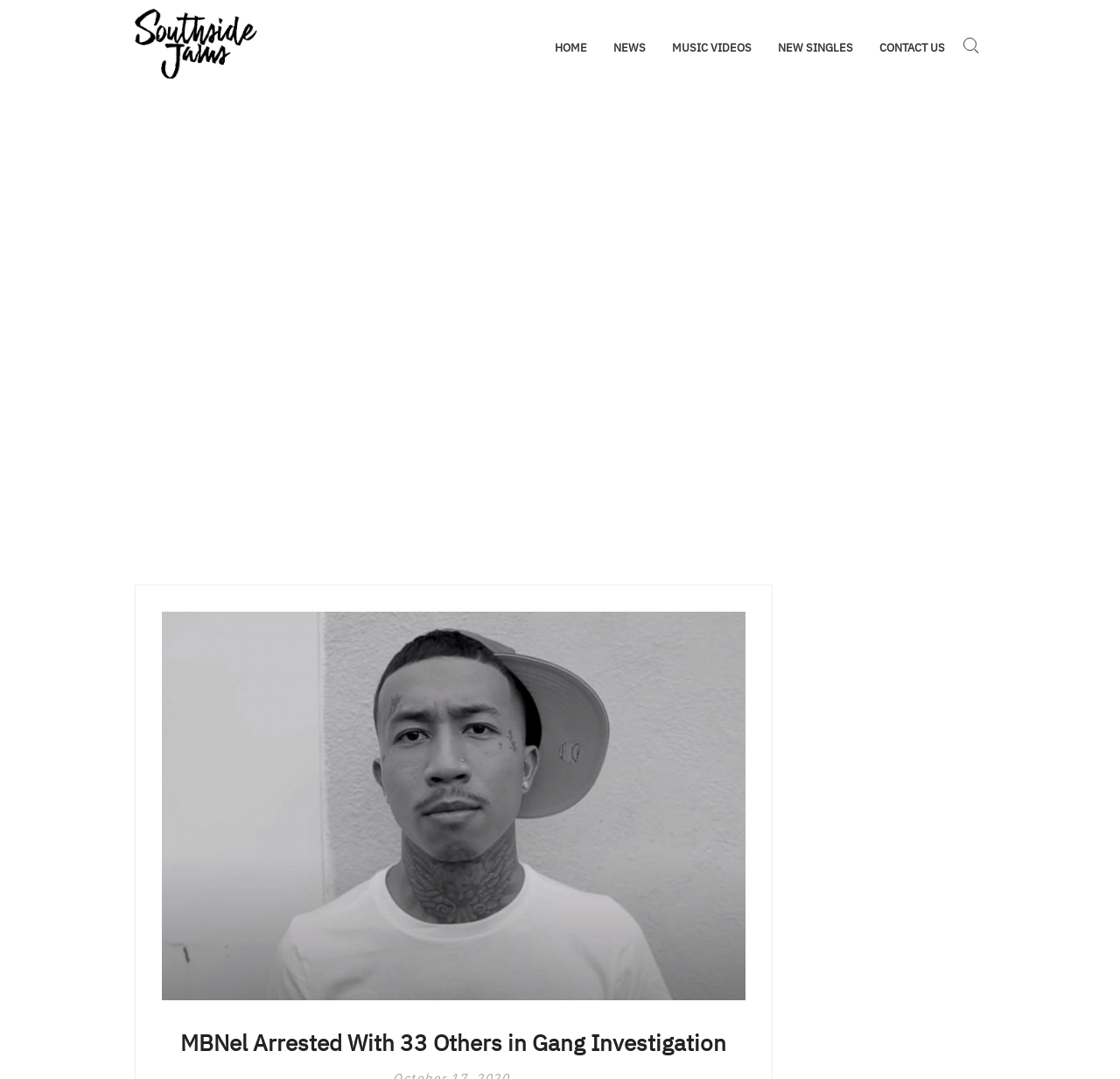Please identify the webpage's heading and generate its text content.

MBNel Arrested With 33 Others in Gang Investigation